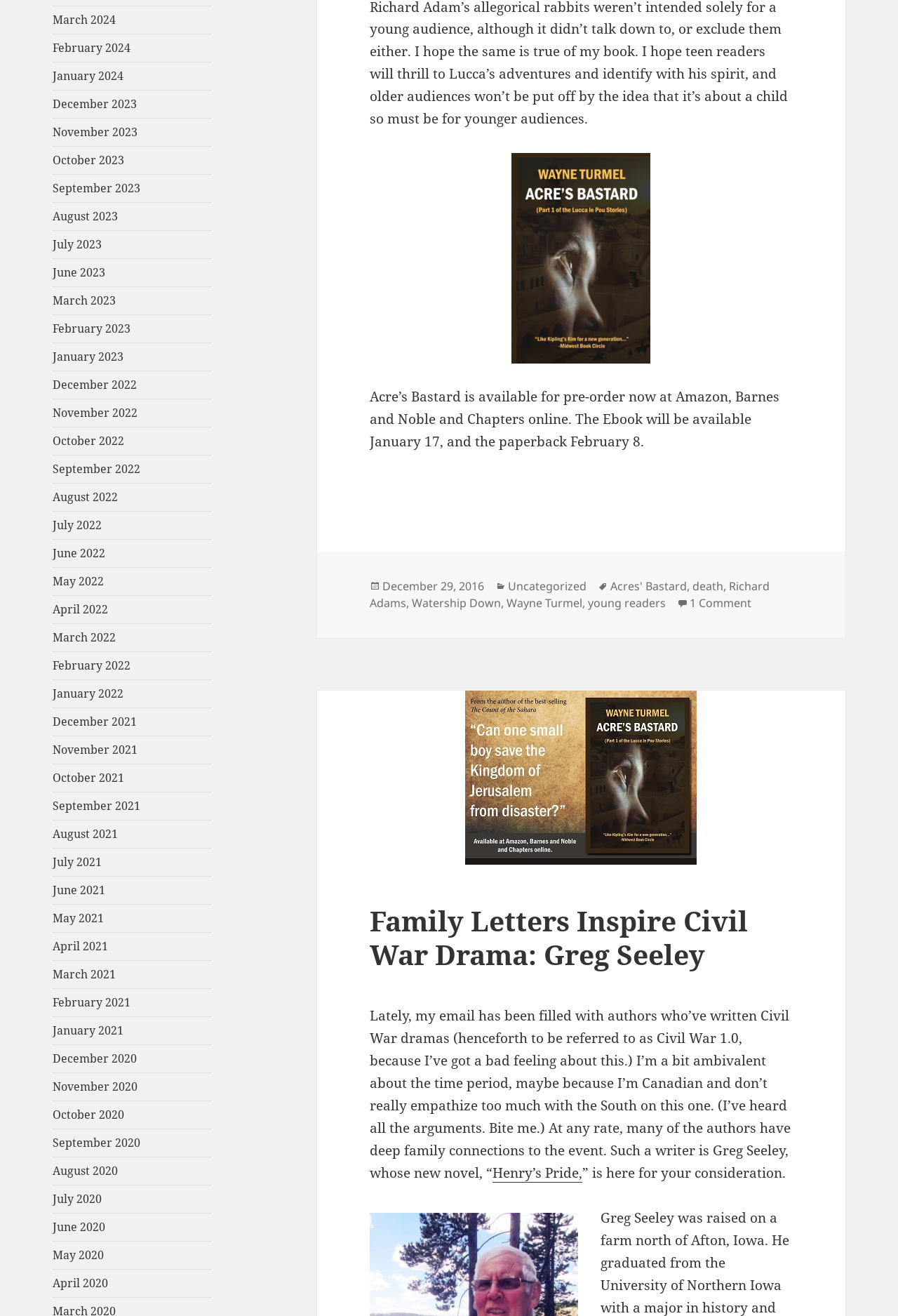Locate the bounding box coordinates of the segment that needs to be clicked to meet this instruction: "Check the categories of the post".

[0.565, 0.439, 0.629, 0.451]